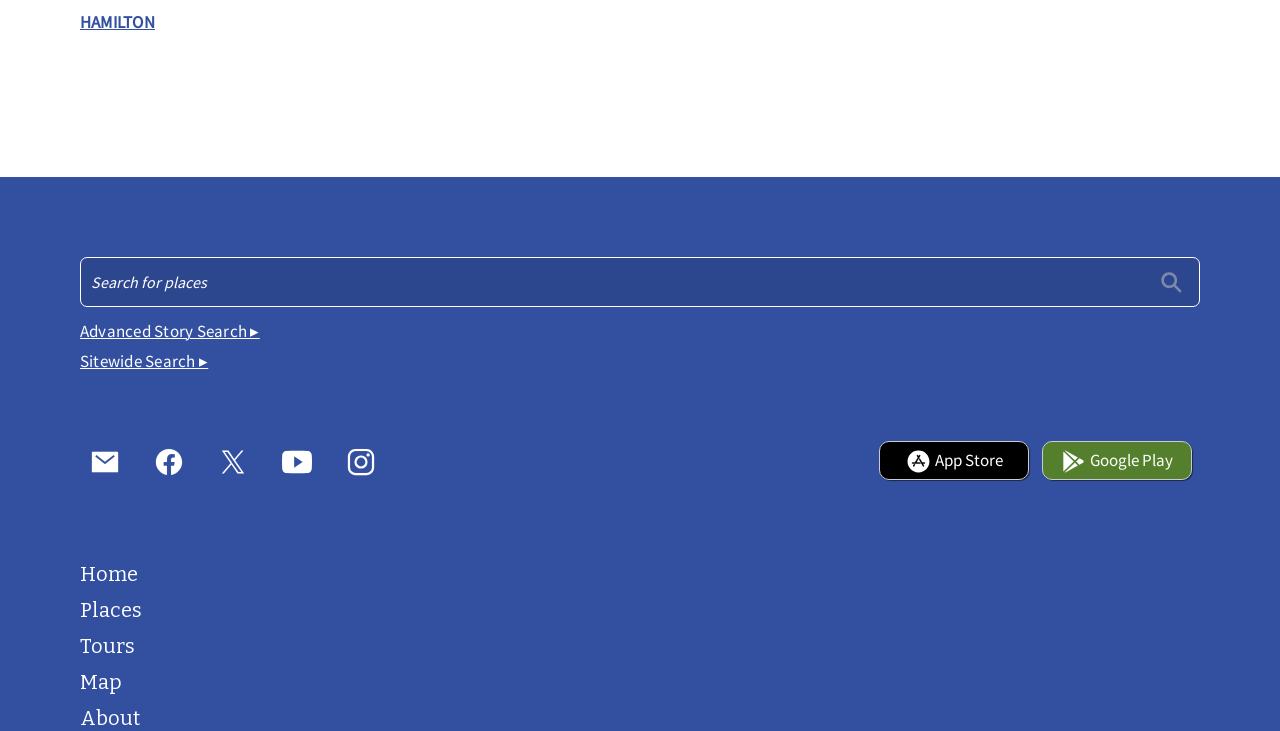Find the bounding box of the UI element described as: "aria-label="Submit" name="submit_footer-search"". The bounding box coordinates should be given as four float values between 0 and 1, i.e., [left, top, right, bottom].

[0.897, 0.362, 0.934, 0.41]